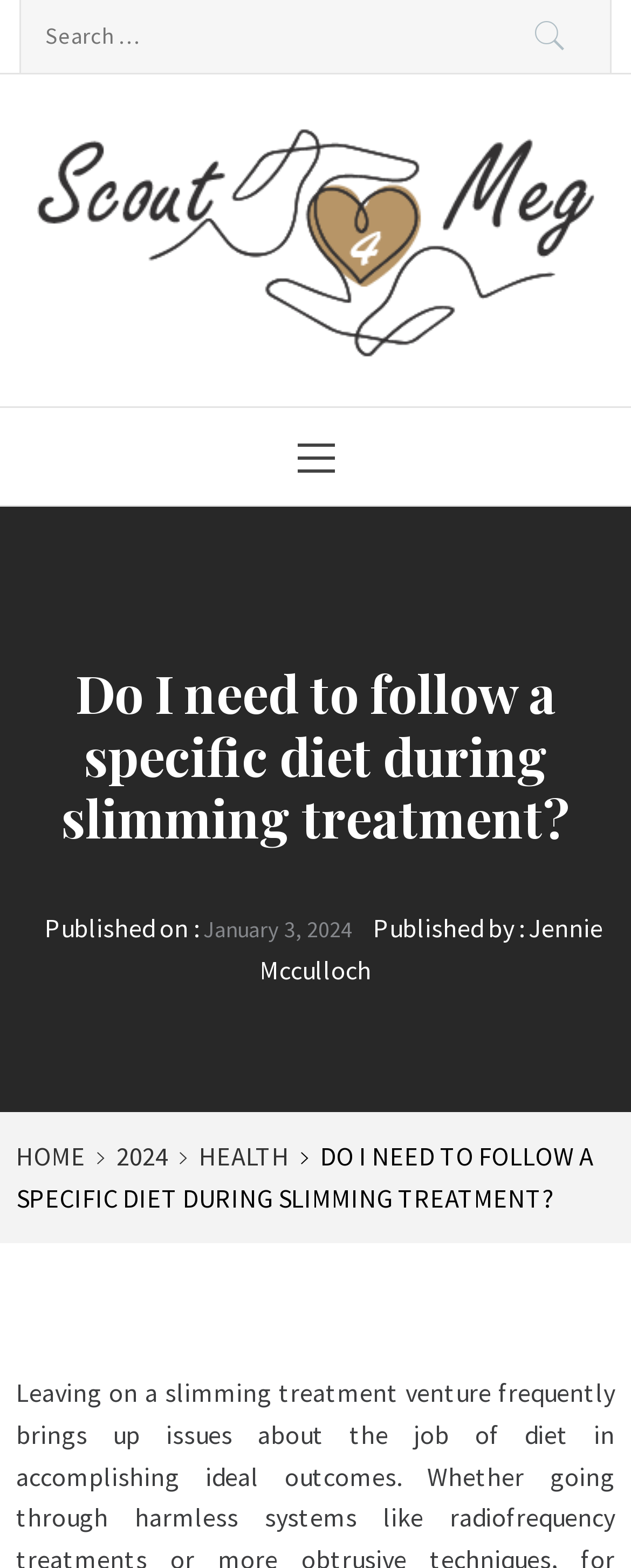Offer a meticulous caption that includes all visible features of the webpage.

The webpage is about slimming treatment and diet, with a focus on the question "Do I need to follow a specific diet during slimming treatment?" The top section of the page features a search bar with a "Search" button on the right side, accompanied by a "Search for:" label. Below this, there are two links to "Scout 4 Meg" with an associated image, and a text "Experience the beautiful facts here".

The main content area begins with a heading that repeats the question, followed by a publication date and author information. The publication date is "January 3, 2024", and the author is "Jennie Mcculloch". 

On the top-right side of the page, there is a primary menu section, and at the bottom, there is a breadcrumbs navigation section with links to "HOME", "2024", "HEALTH", and the current page title.